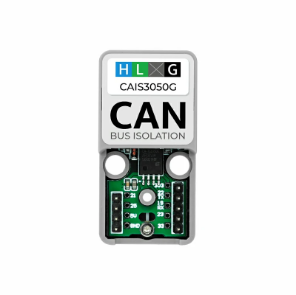Respond with a single word or short phrase to the following question: 
What material is the device's casing made of?

Plastic